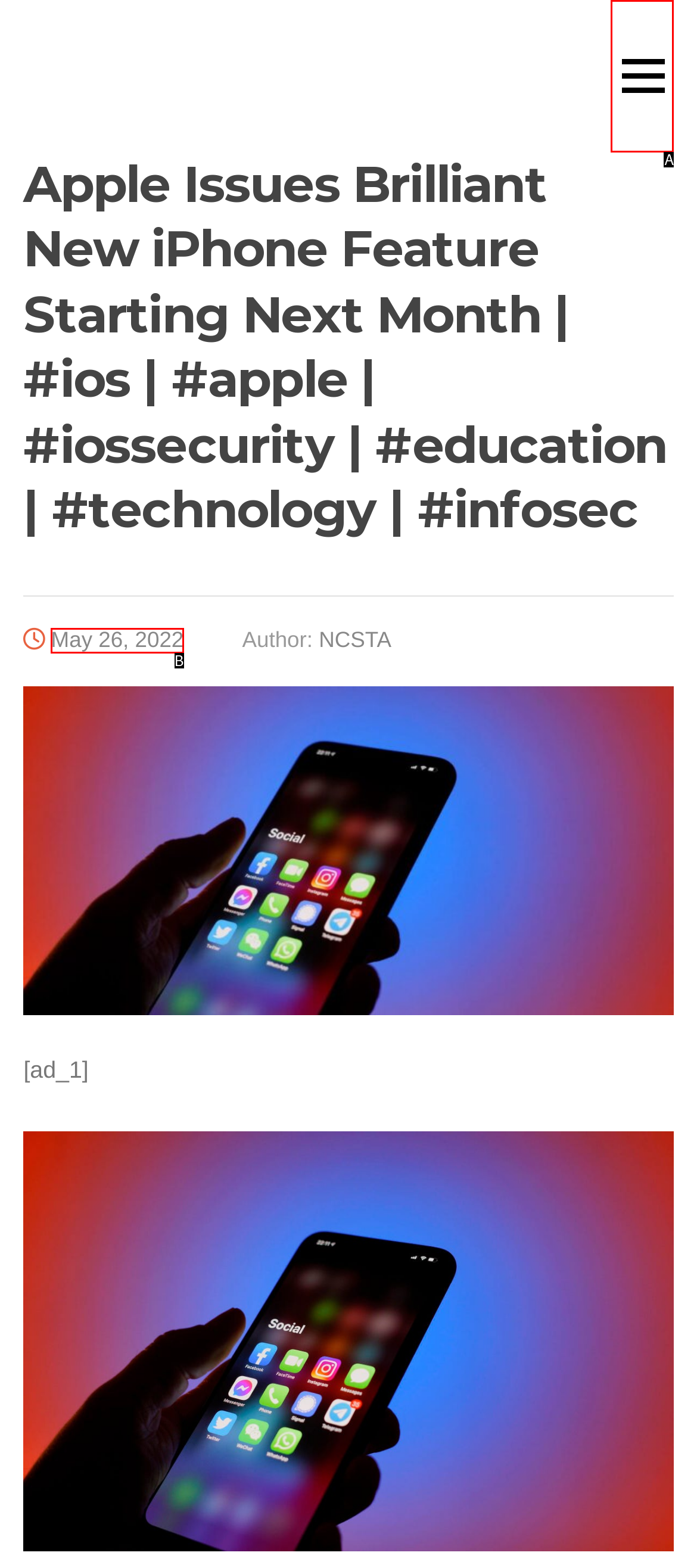Using the element description: May 26, 2022, select the HTML element that matches best. Answer with the letter of your choice.

B